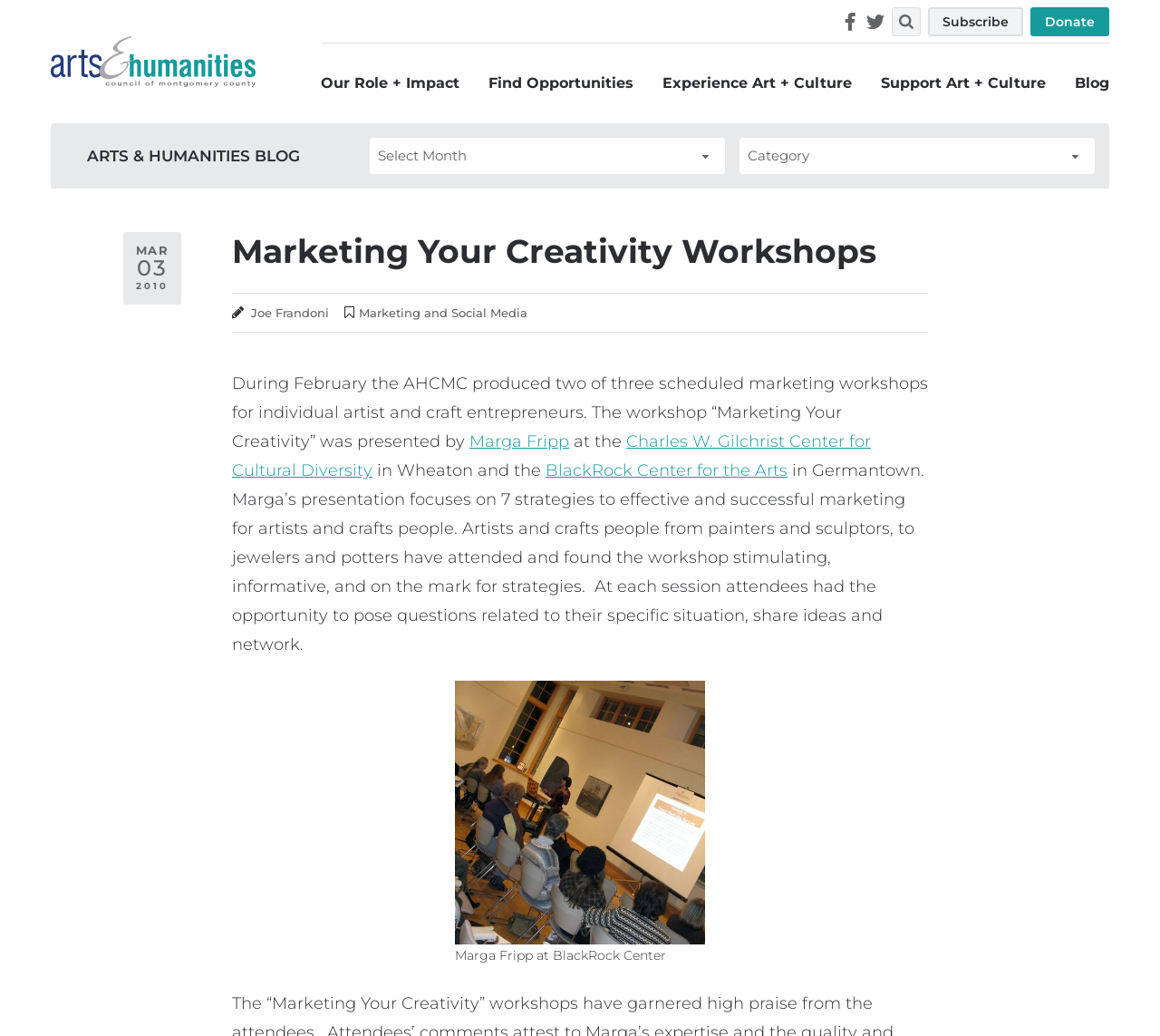Determine the bounding box coordinates of the region to click in order to accomplish the following instruction: "Donate to Arts and Humanities Council". Provide the coordinates as four float numbers between 0 and 1, specifically [left, top, right, bottom].

[0.888, 0.007, 0.956, 0.035]